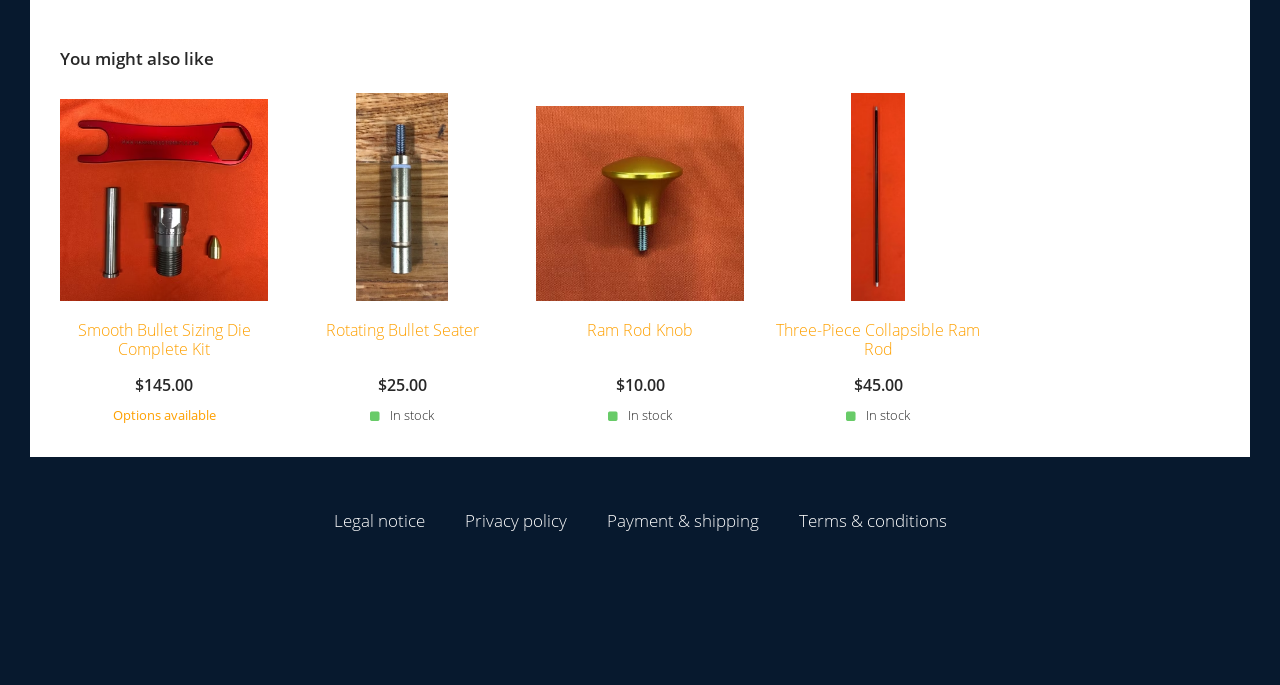Using the provided description: "Options available", find the bounding box coordinates of the corresponding UI element. The output should be four float numbers between 0 and 1, in the format [left, top, right, bottom].

[0.088, 0.593, 0.168, 0.619]